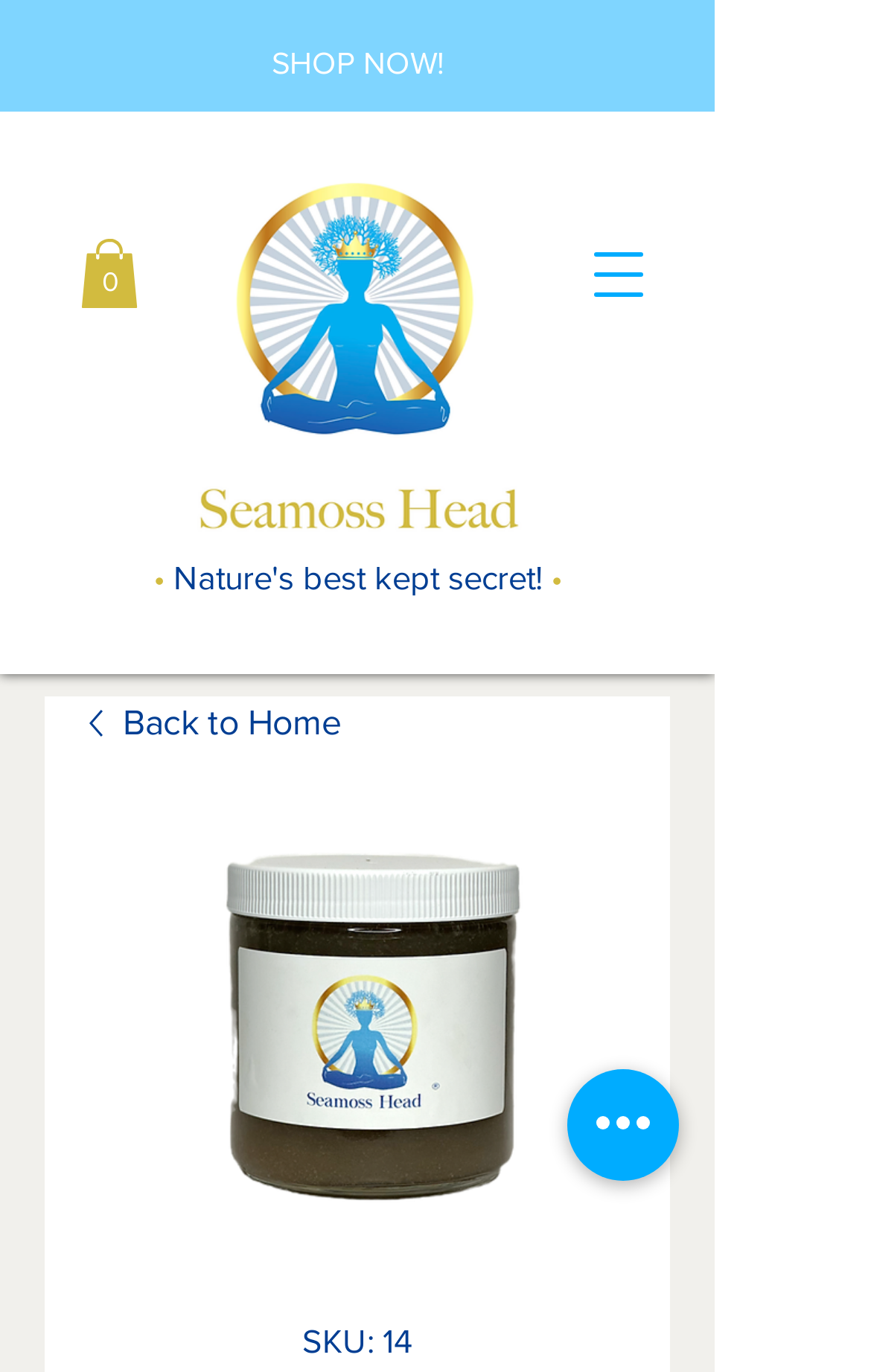Give a concise answer using only one word or phrase for this question:
What is the SKU of the product?

14